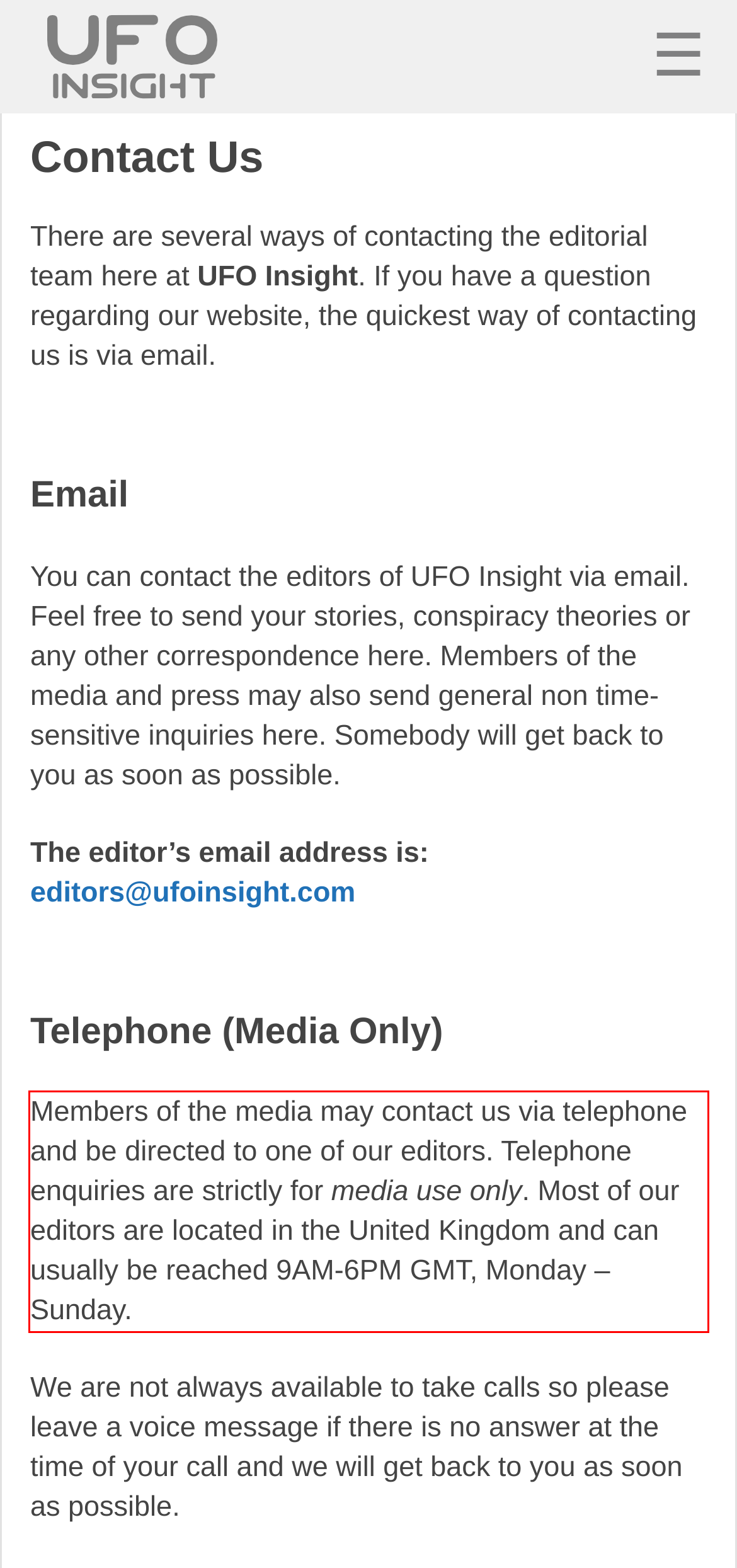You are provided with a screenshot of a webpage featuring a red rectangle bounding box. Extract the text content within this red bounding box using OCR.

Members of the media may contact us via telephone and be directed to one of our editors. Telephone enquiries are strictly for media use only. Most of our editors are located in the United Kingdom and can usually be reached 9AM-6PM GMT, Monday – Sunday.